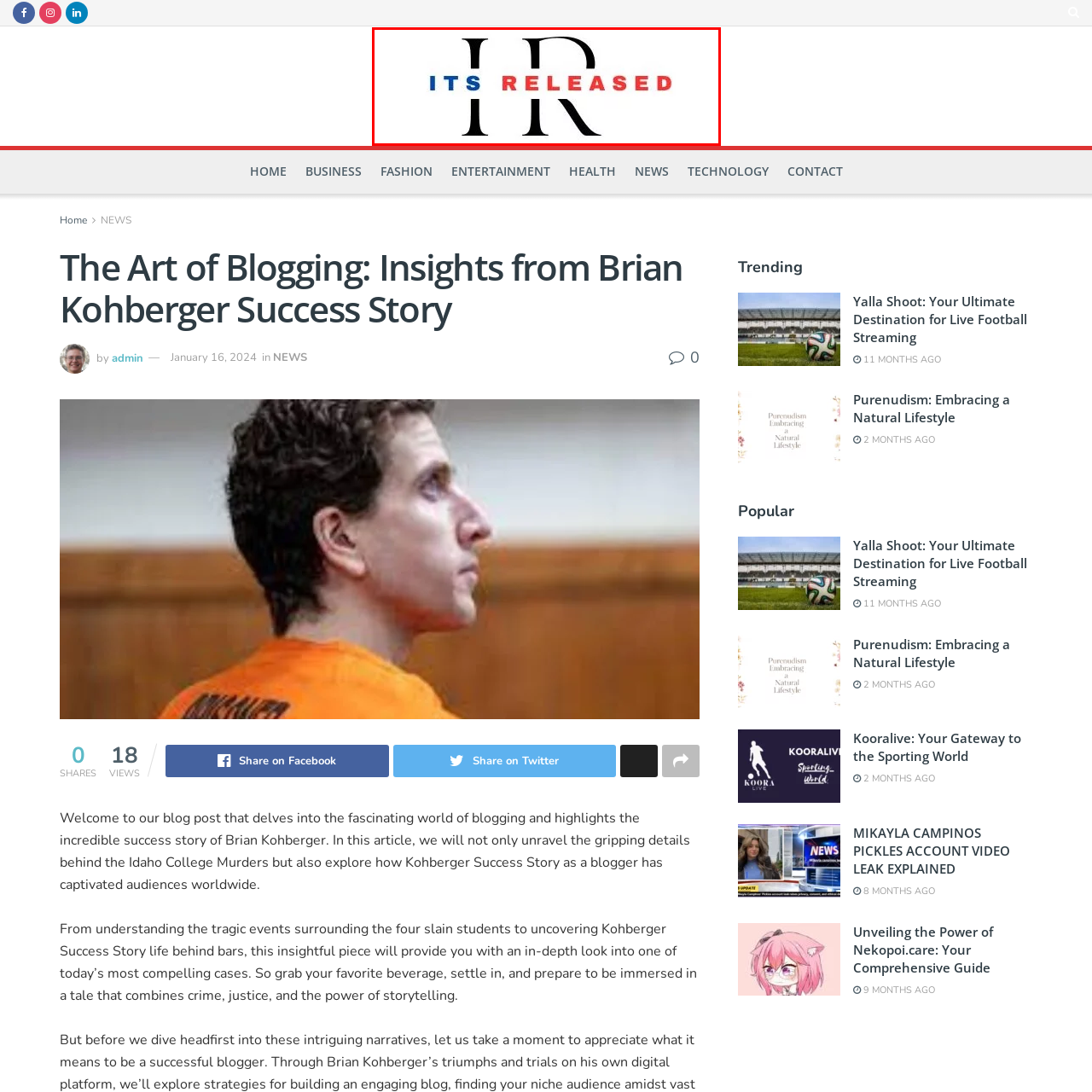Focus your attention on the picture enclosed within the red border and formulate a detailed answer to the question below, using the image as your primary reference: 
What theme does the visual element encapsulate?

According to the caption, the visual element, which is the stylized text 'ITS RELEASED', encapsulates the theme of announcements or updates, aligning with the context of the blog post related to Brian Kohberger's success story.